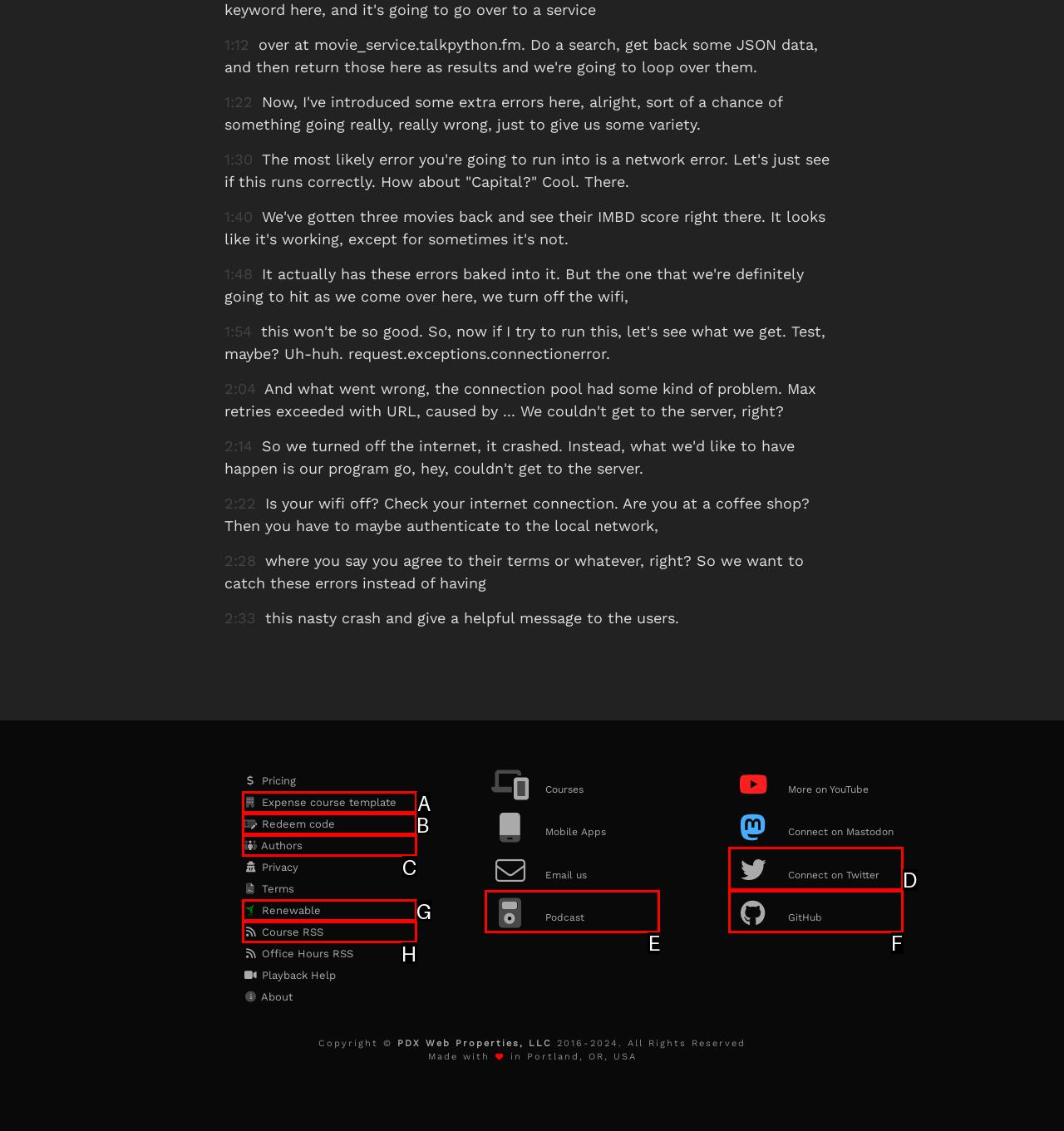Given the task: Go to Expense course template, point out the letter of the appropriate UI element from the marked options in the screenshot.

A